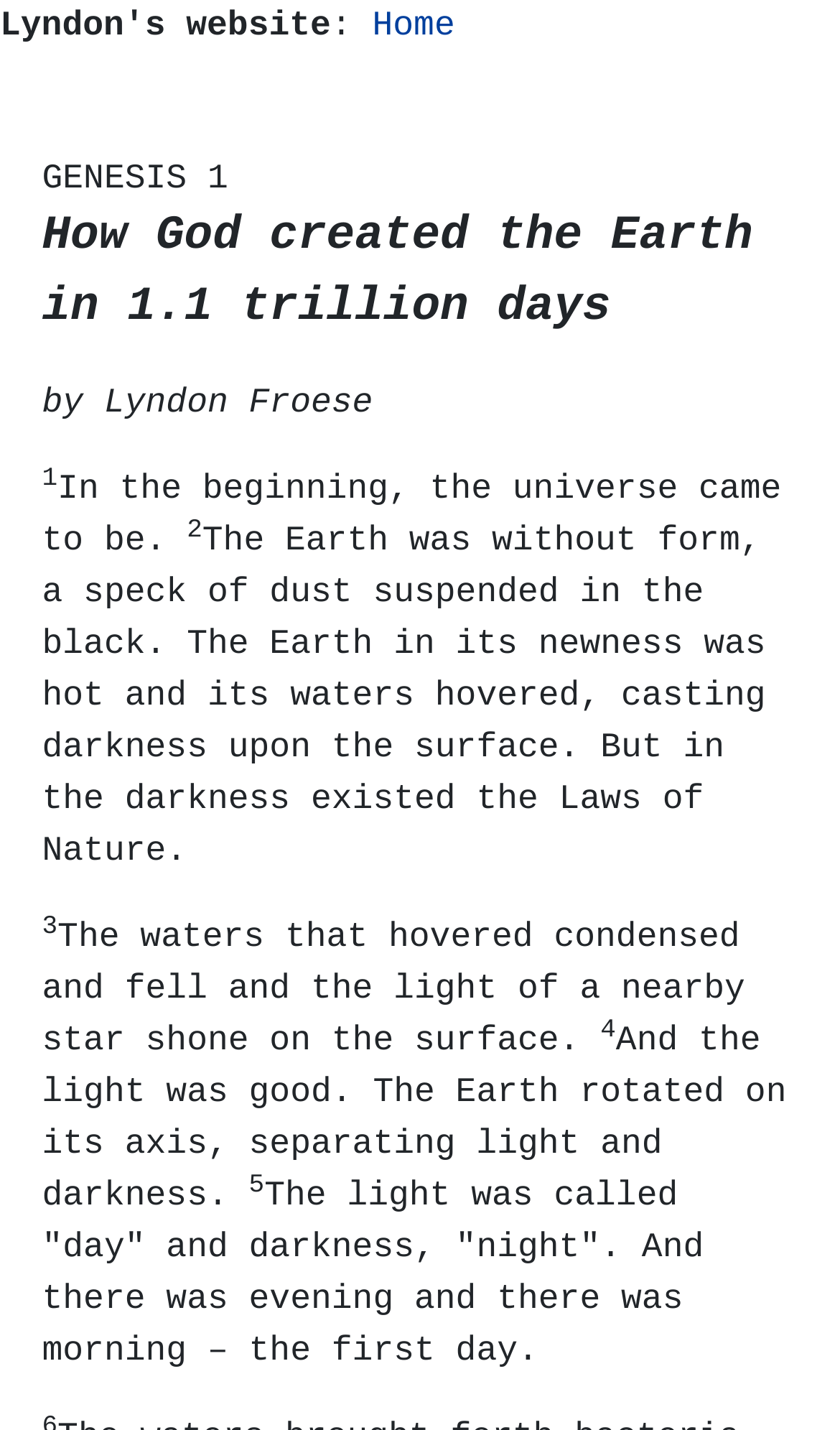Please answer the following question using a single word or phrase: 
How many superscript elements are there?

4